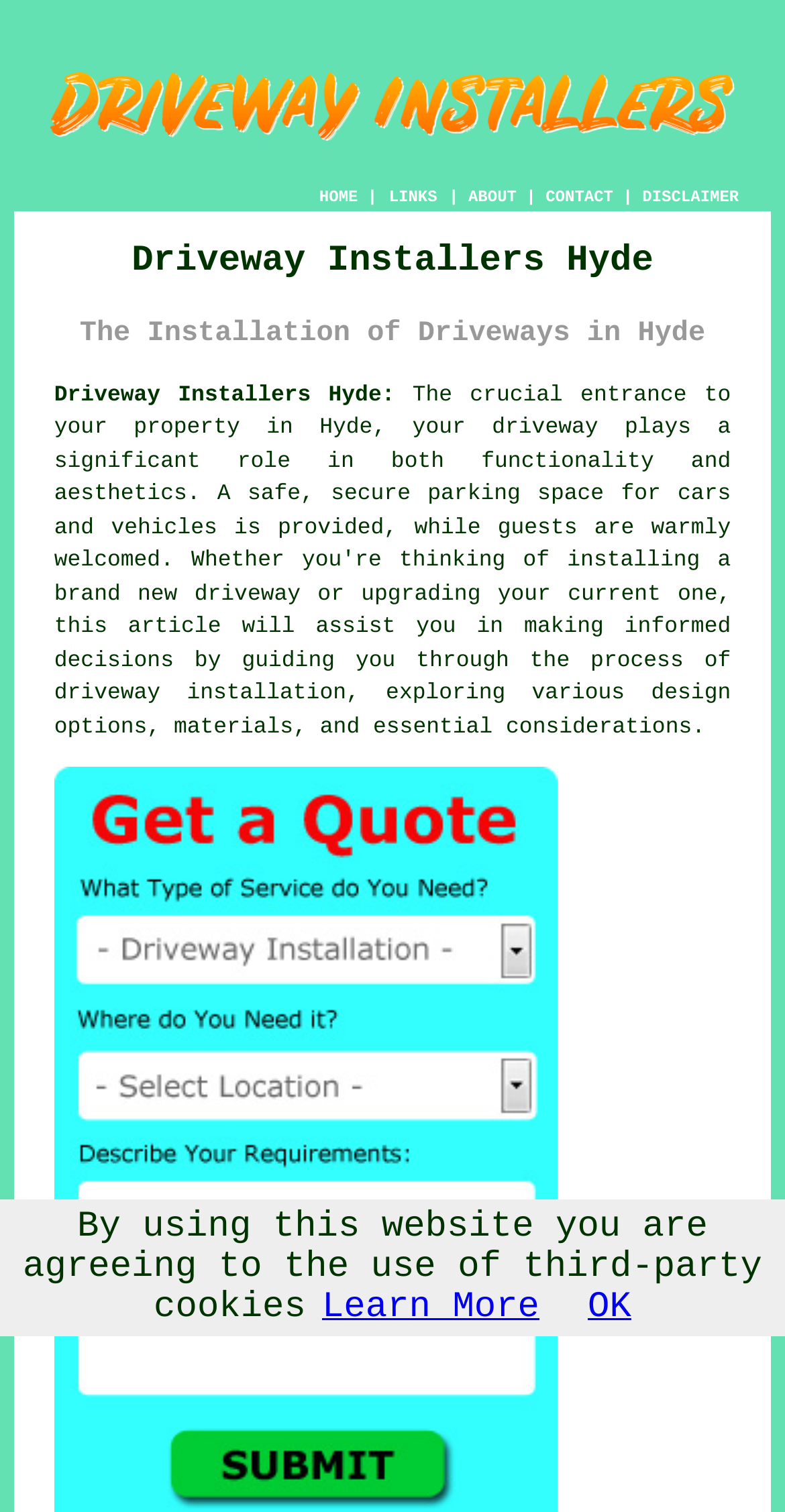Pinpoint the bounding box coordinates for the area that should be clicked to perform the following instruction: "Click the ABOUT link".

[0.597, 0.125, 0.658, 0.137]